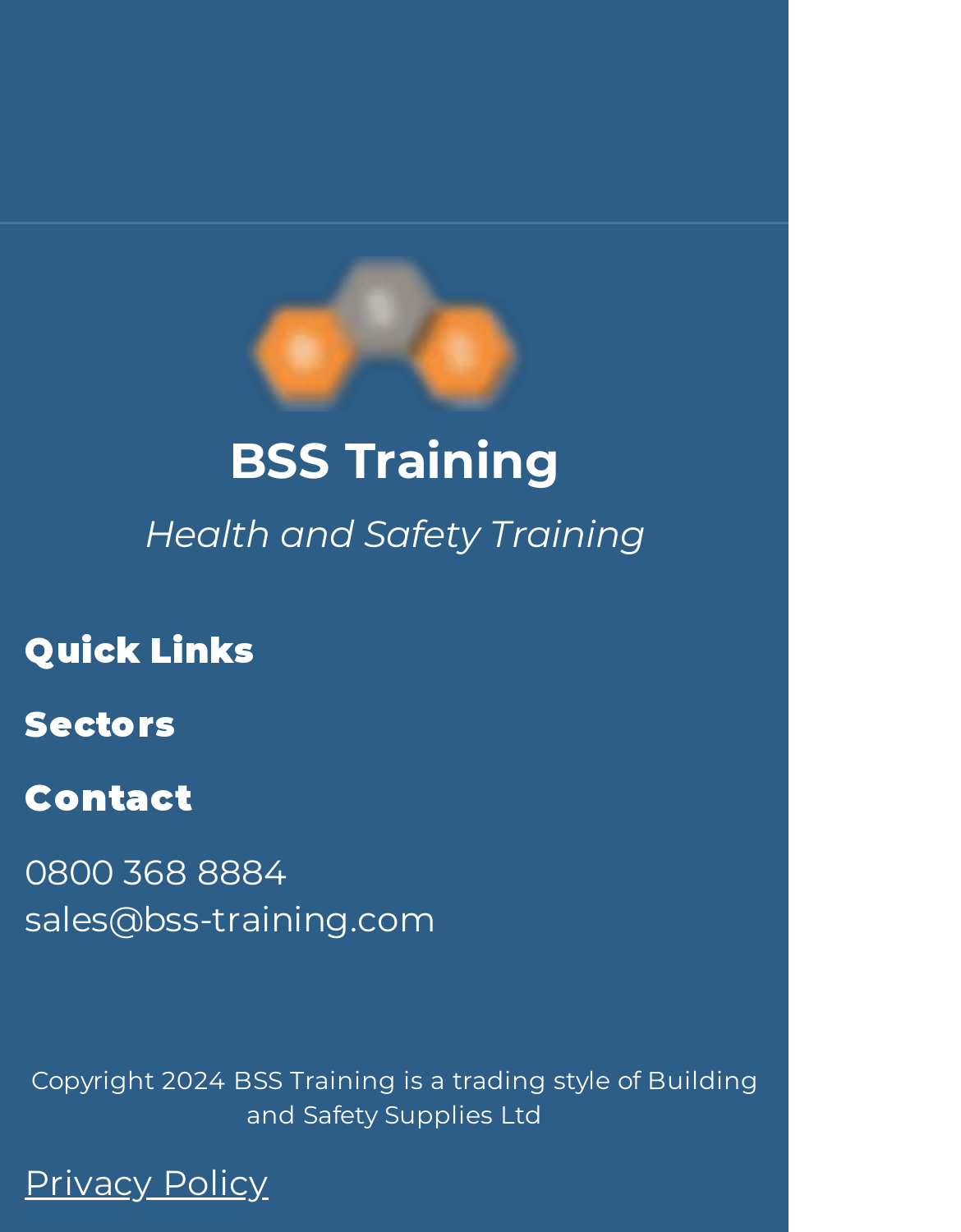Given the element description "aria-label="LinkedIn"", identify the bounding box of the corresponding UI element.

[0.141, 0.785, 0.218, 0.845]